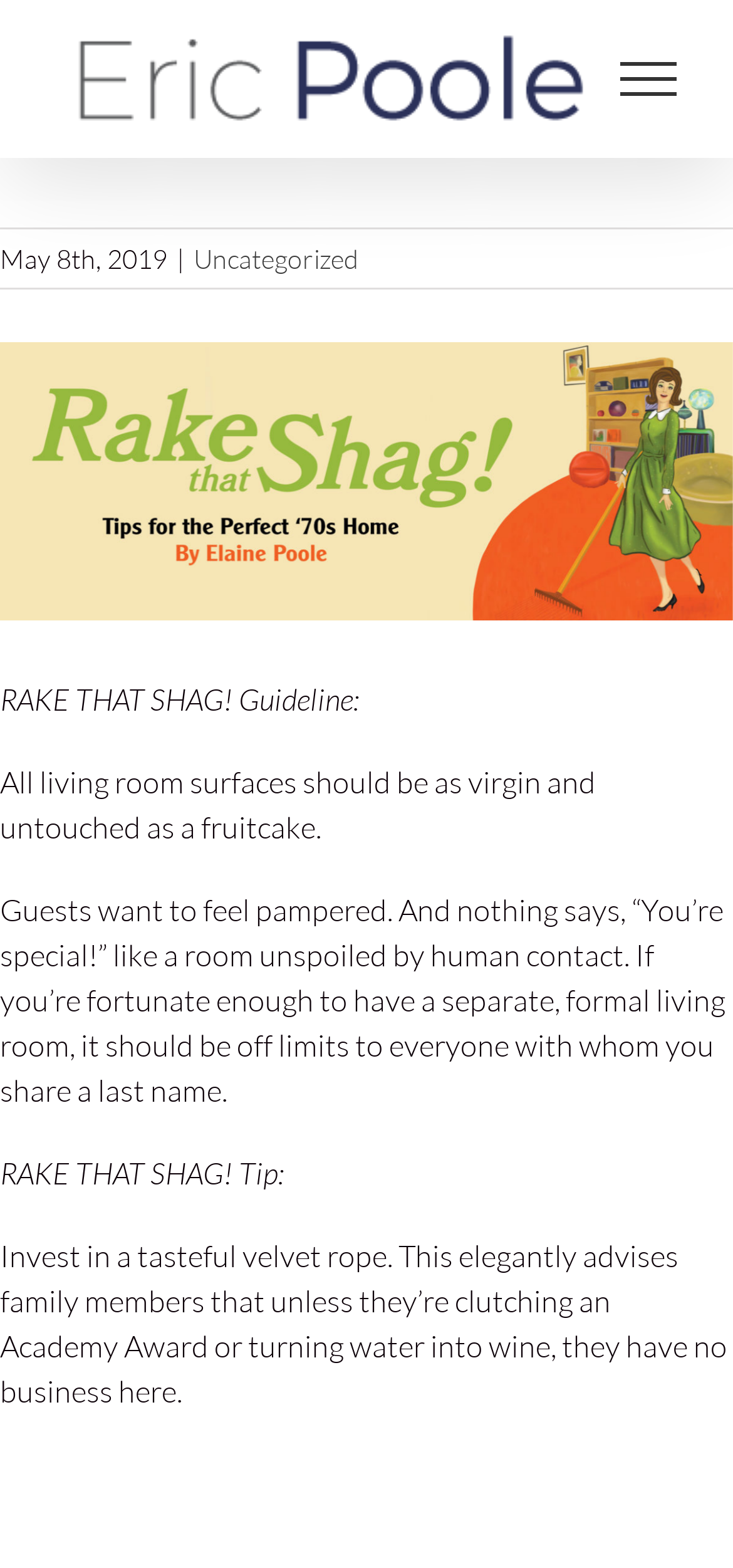Please find the top heading of the webpage and generate its text.

THE FORMAL LIVING ROOM